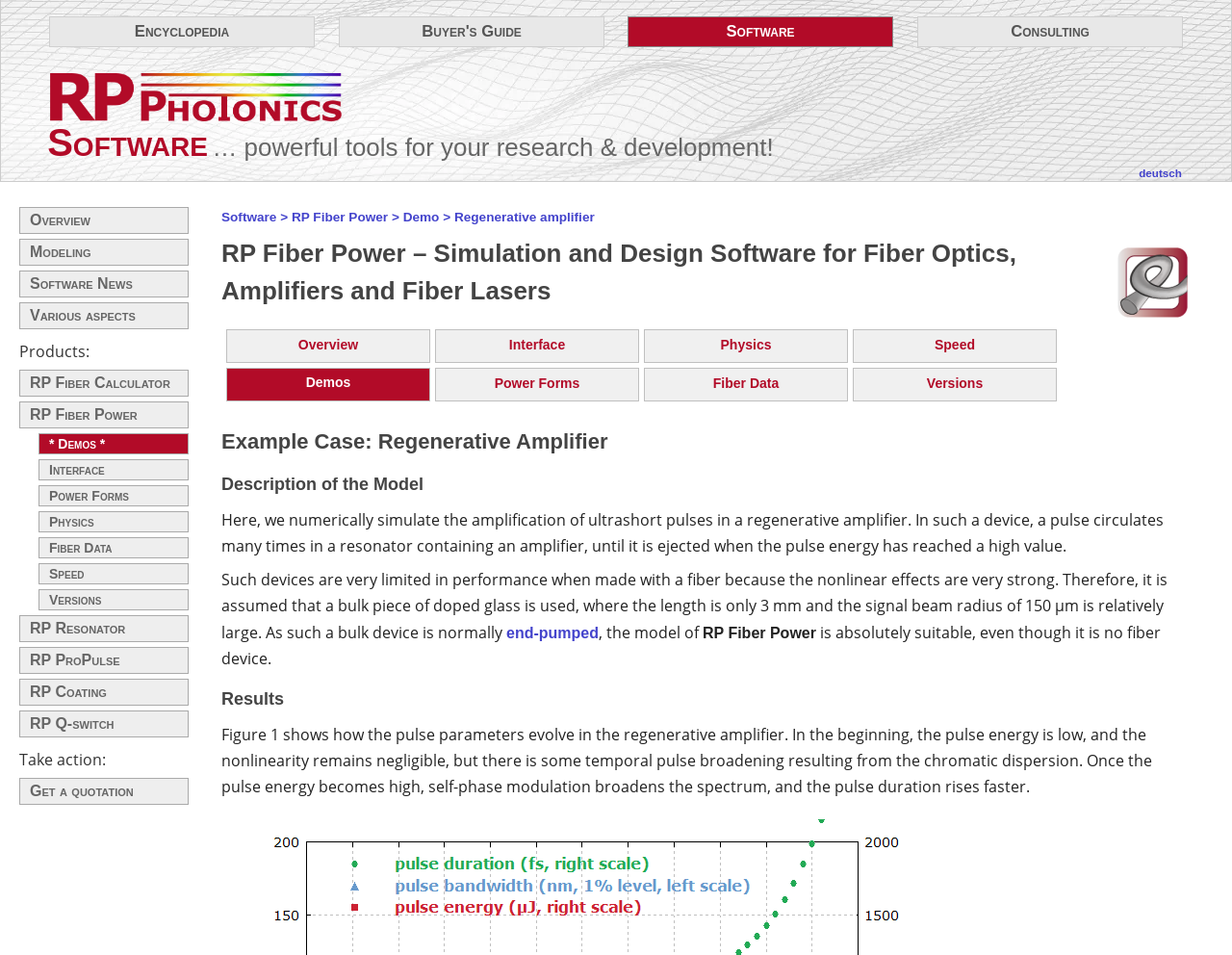Could you locate the bounding box coordinates for the section that should be clicked to accomplish this task: "Go to the 'Overview' page".

[0.016, 0.217, 0.153, 0.245]